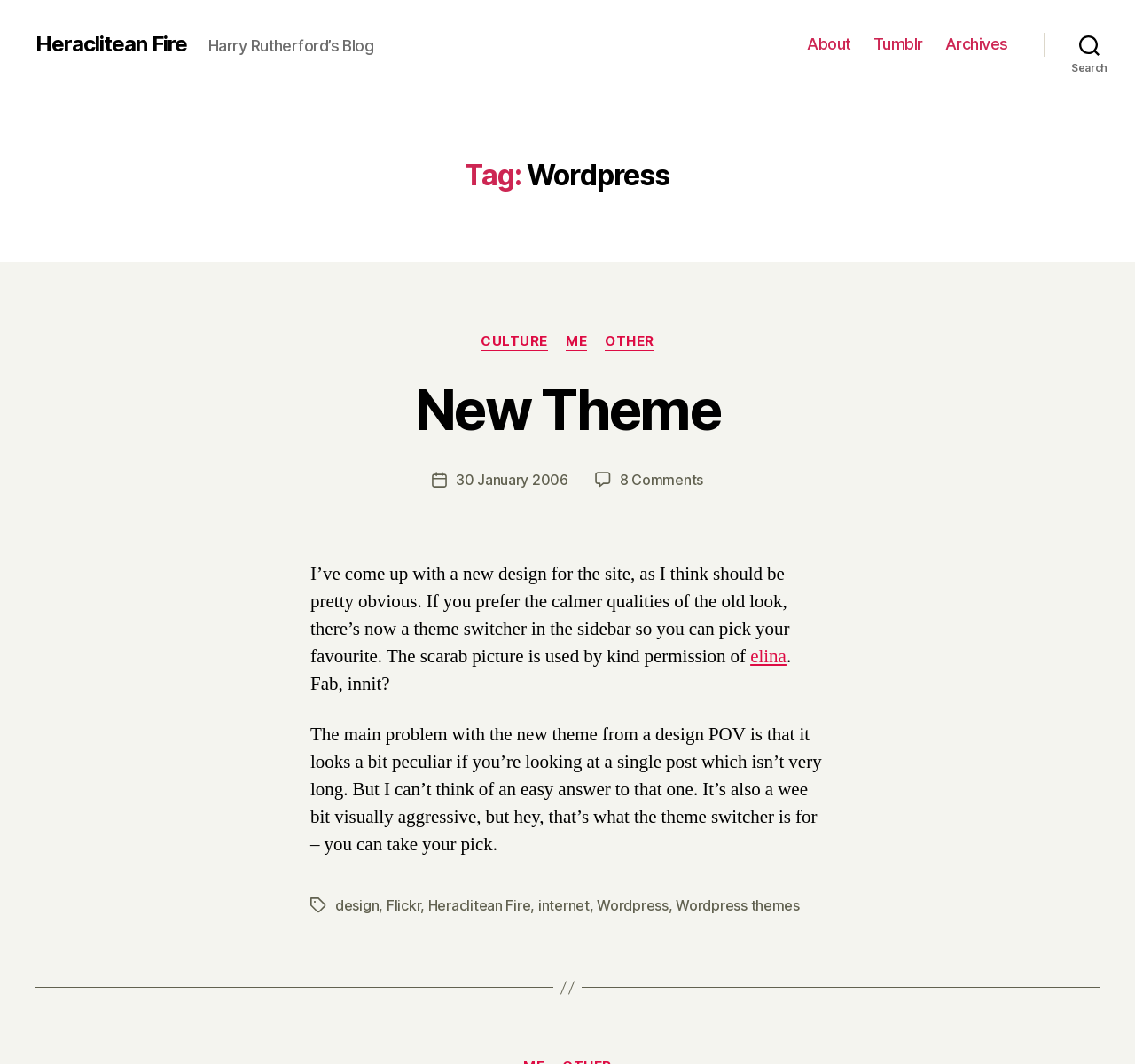Can you find the bounding box coordinates for the element that needs to be clicked to execute this instruction: "Read the post 'New Theme'"? The coordinates should be given as four float numbers between 0 and 1, i.e., [left, top, right, bottom].

[0.366, 0.353, 0.634, 0.417]